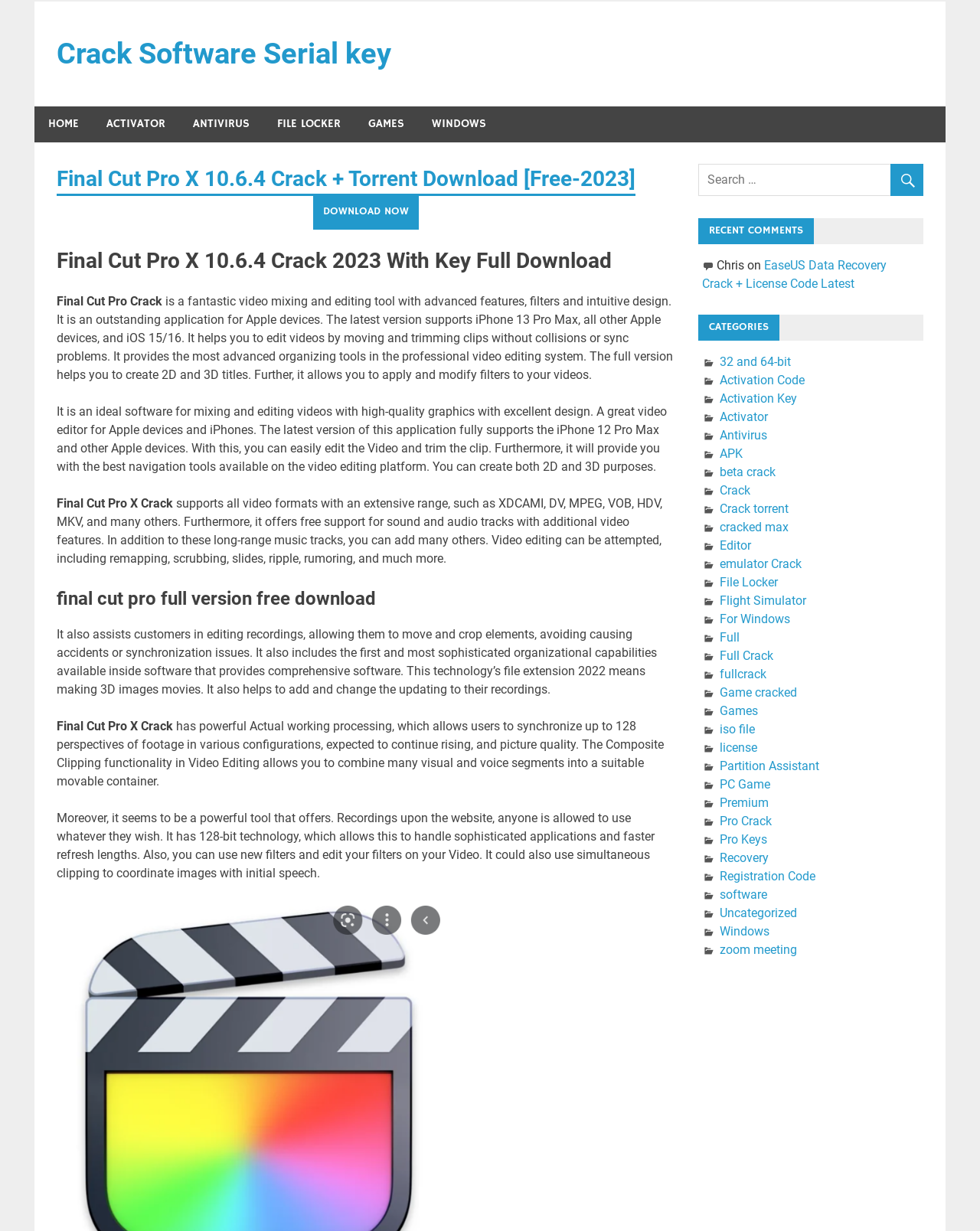Please determine the bounding box coordinates of the element to click on in order to accomplish the following task: "Click on the WINDOWS link". Ensure the coordinates are four float numbers ranging from 0 to 1, i.e., [left, top, right, bottom].

[0.427, 0.086, 0.51, 0.115]